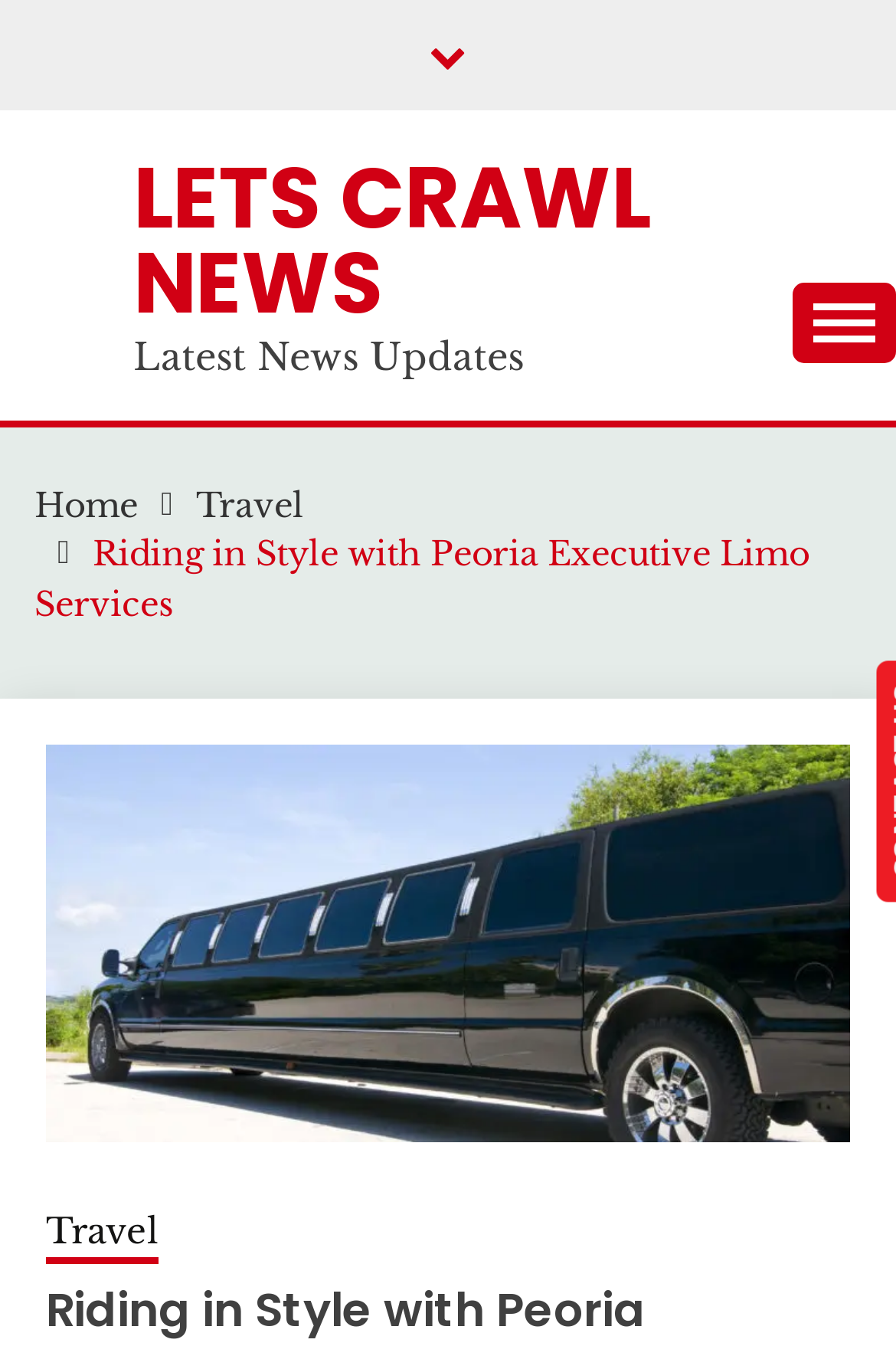Locate the UI element described by Lets Crawl News in the provided webpage screenshot. Return the bounding box coordinates in the format (top-left x, top-left y, bottom-right x, bottom-right y), ensuring all values are between 0 and 1.

[0.149, 0.102, 0.726, 0.254]